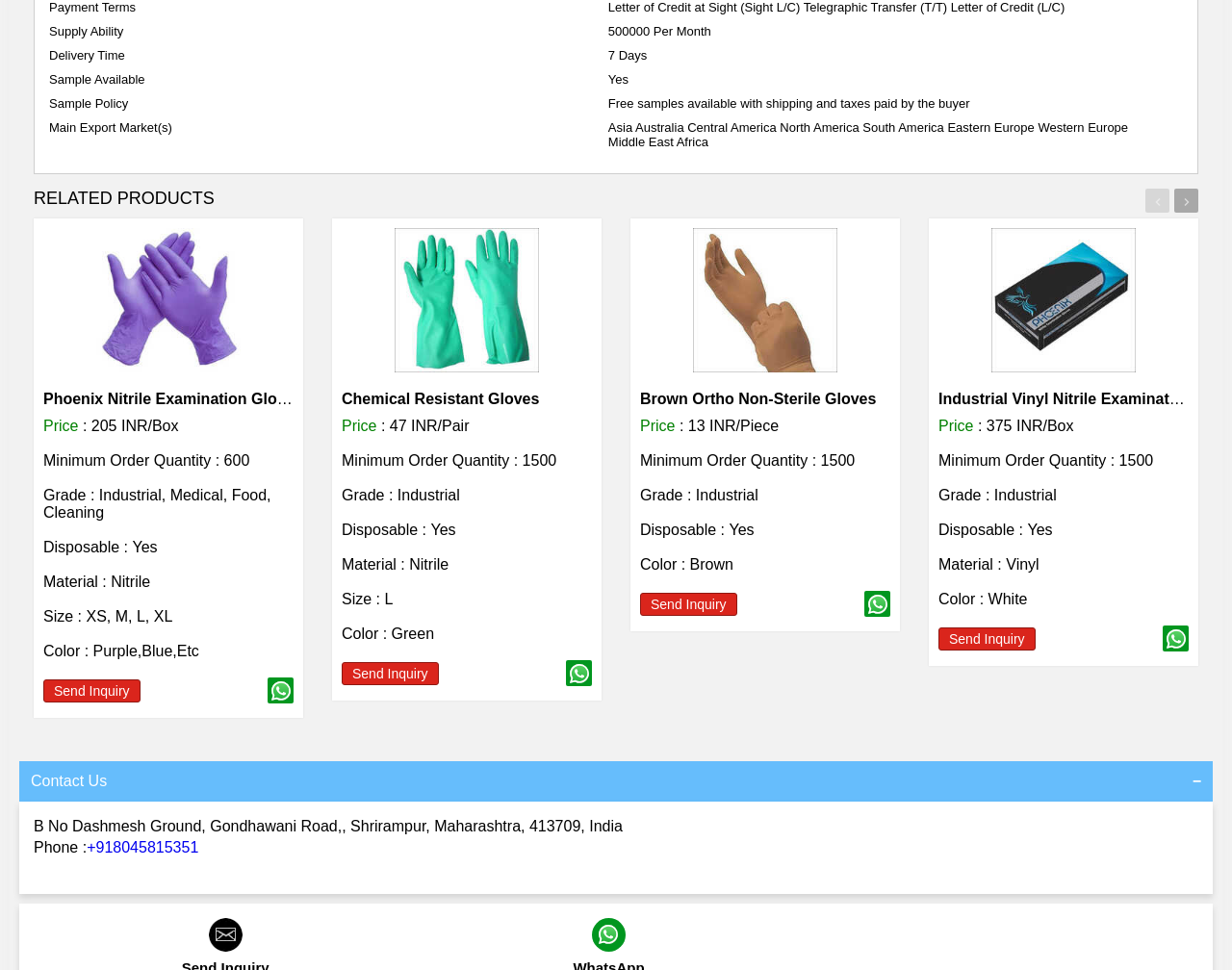What is the payment term for this product?
Refer to the image and provide a one-word or short phrase answer.

Letter of Credit at Sight (Sight L/C) Telegraphic Transfer (T/T) Letter of Credit (L/C)